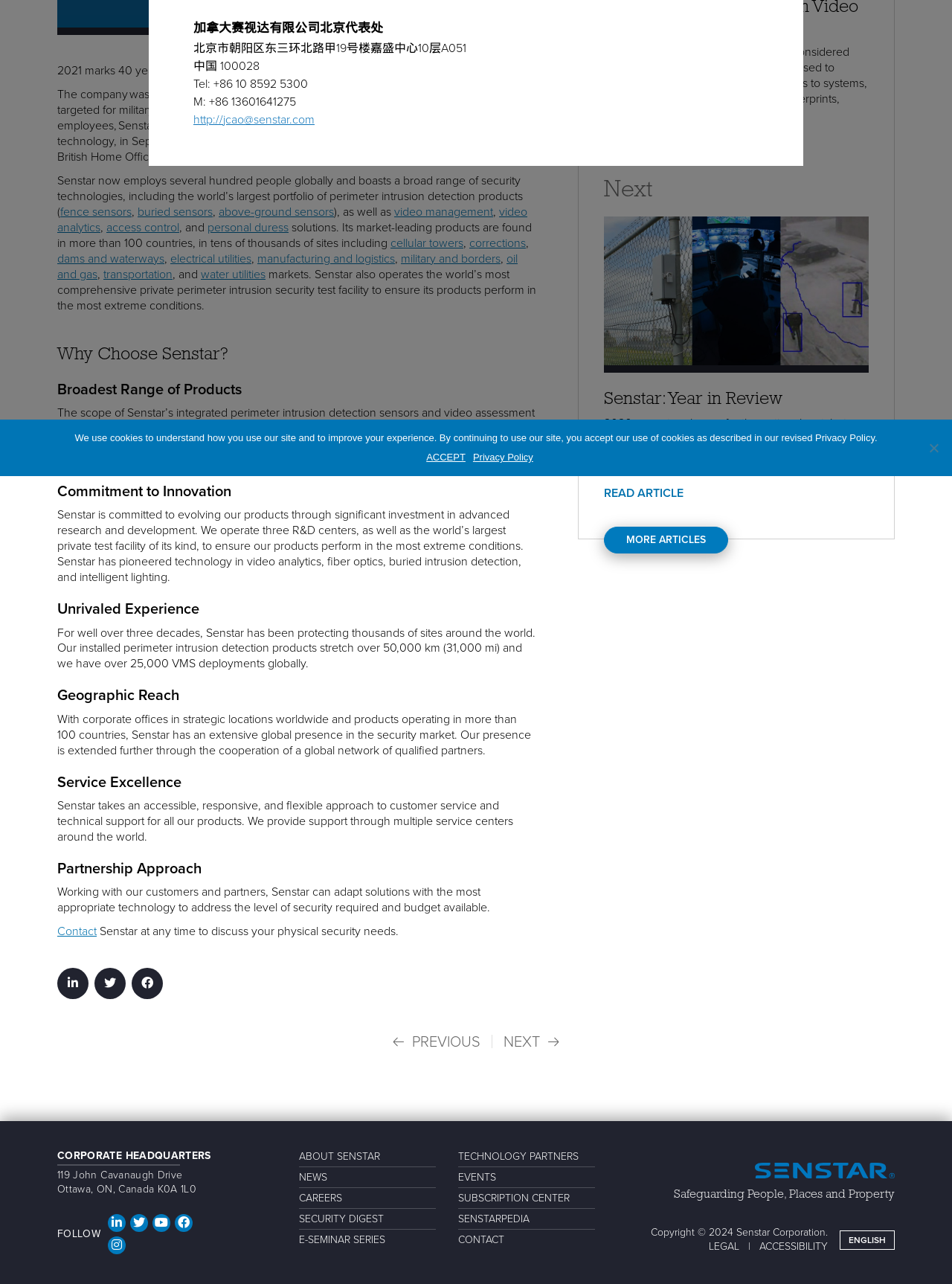Specify the bounding box coordinates (top-left x, top-left y, bottom-right x, bottom-right y) of the UI element in the screenshot that matches this description: Left arrow Previous

[0.413, 0.805, 0.505, 0.818]